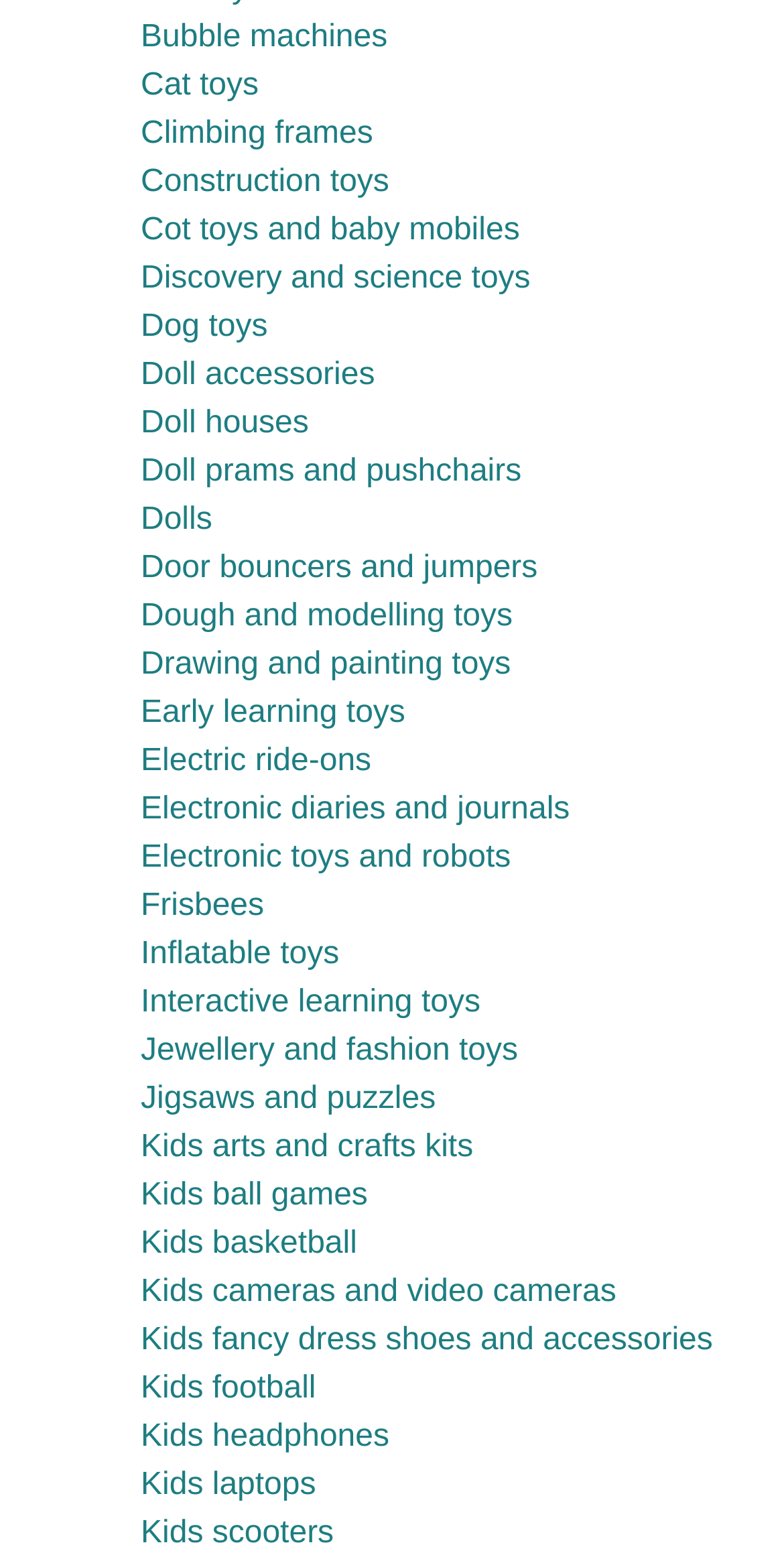Are there any toy categories related to dolls?
Based on the screenshot, respond with a single word or phrase.

Yes